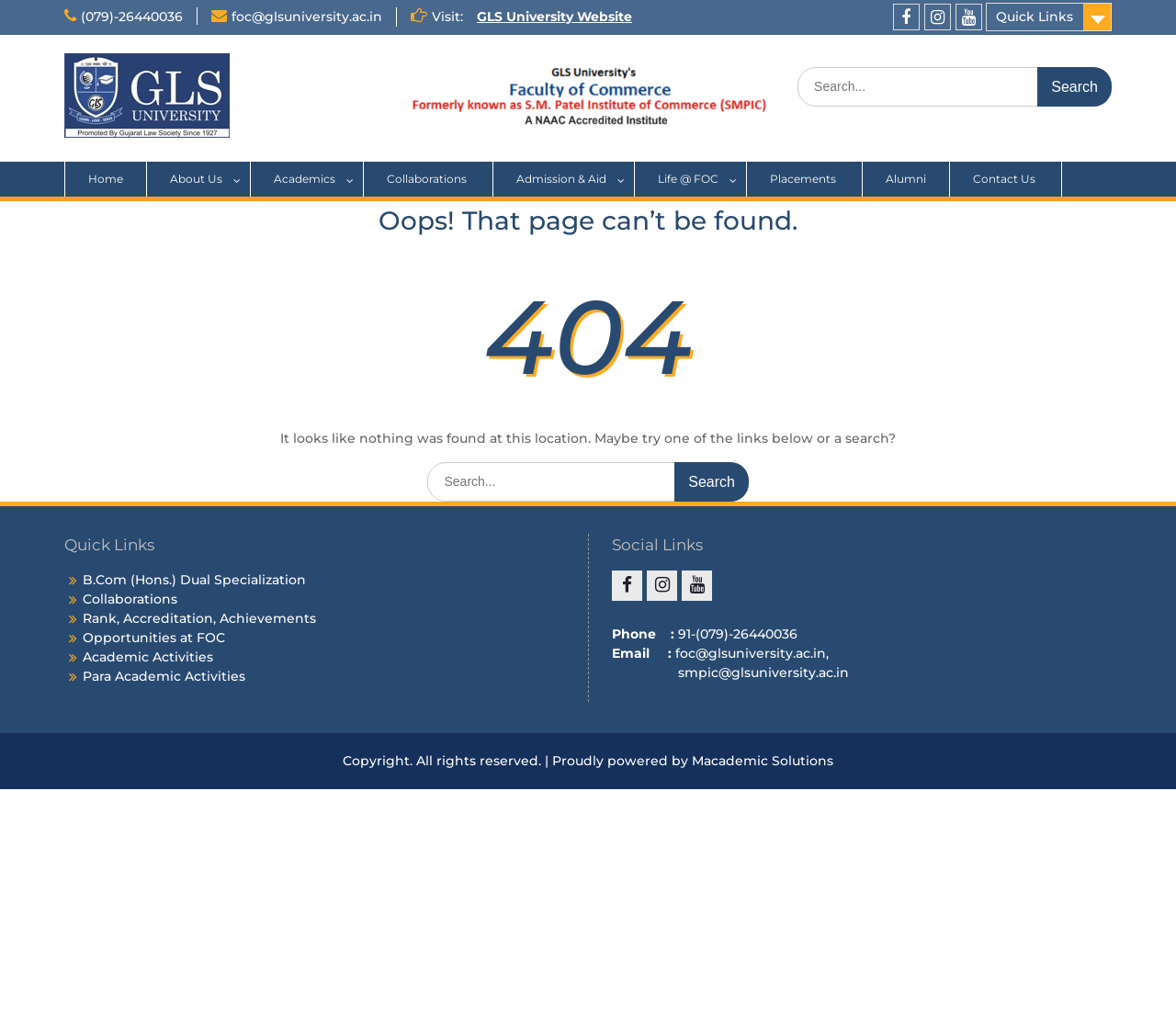Identify the bounding box coordinates necessary to click and complete the given instruction: "Search again".

[0.363, 0.454, 0.637, 0.493]